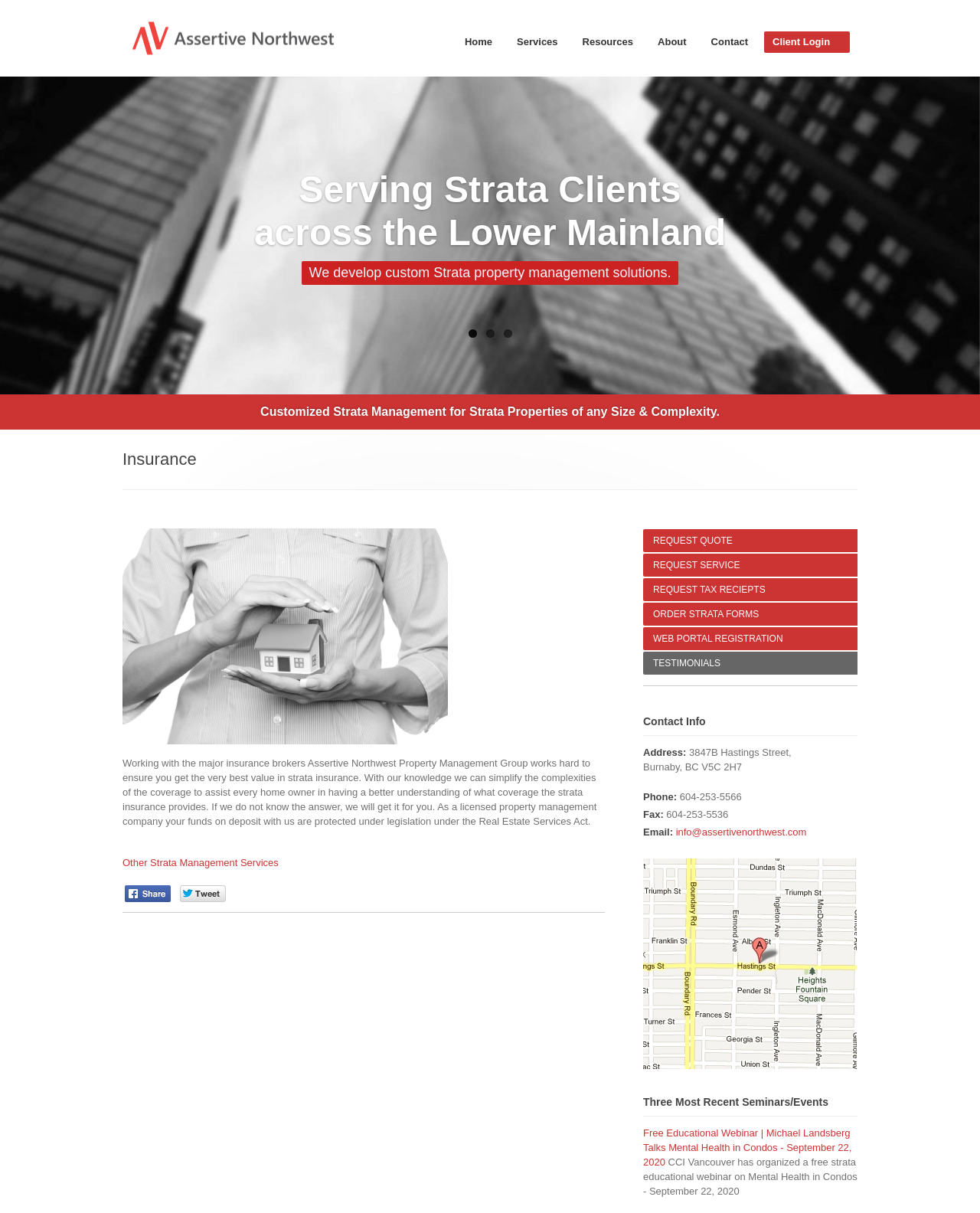Please identify the bounding box coordinates of the element that needs to be clicked to execute the following command: "Click Client Login". Provide the bounding box using four float numbers between 0 and 1, formatted as [left, top, right, bottom].

[0.78, 0.026, 0.867, 0.044]